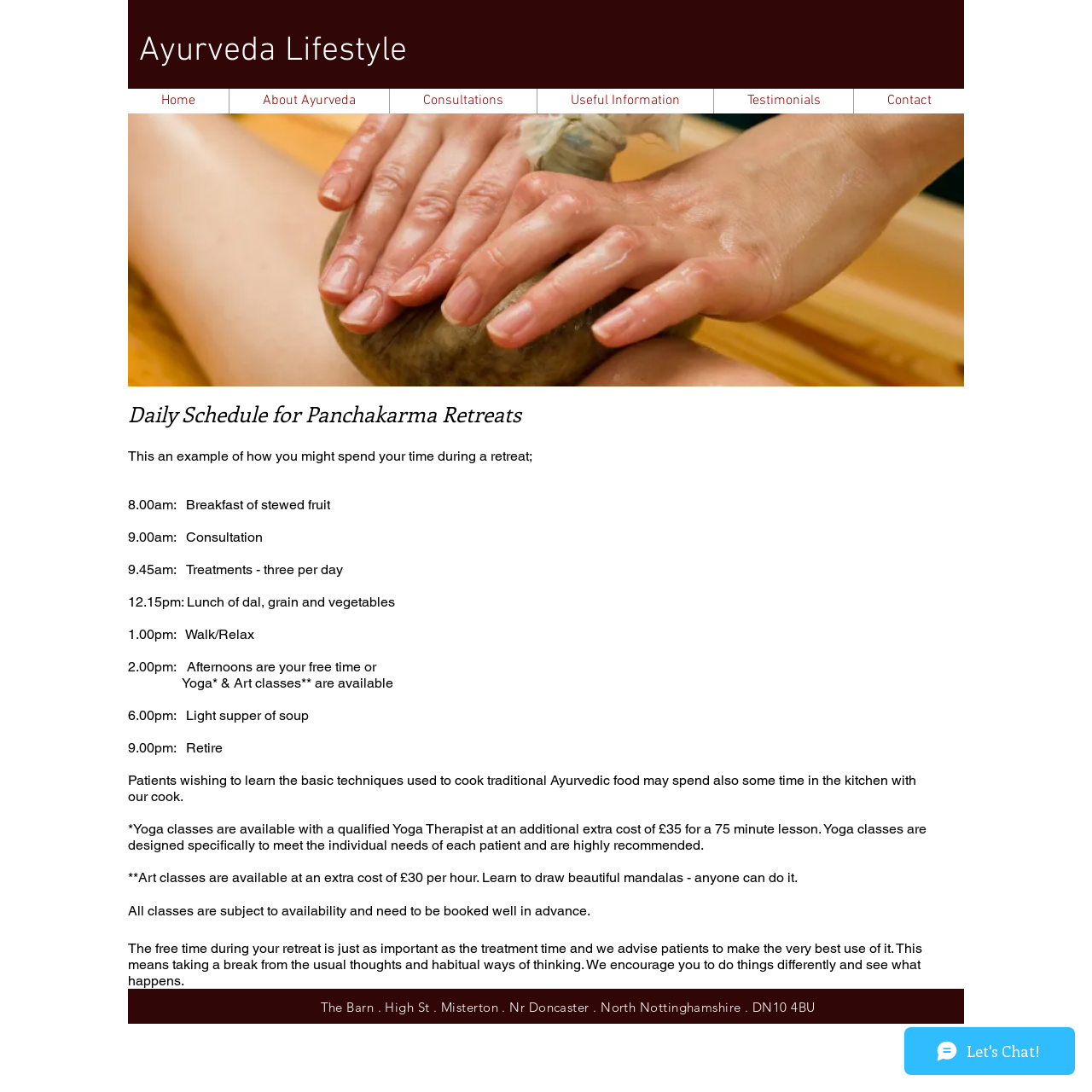What is the address of the retreat center?
Based on the image content, provide your answer in one word or a short phrase.

The Barn. High St. Misterton. Nr Doncaster. North Nottinghamshire. DN10 4BU